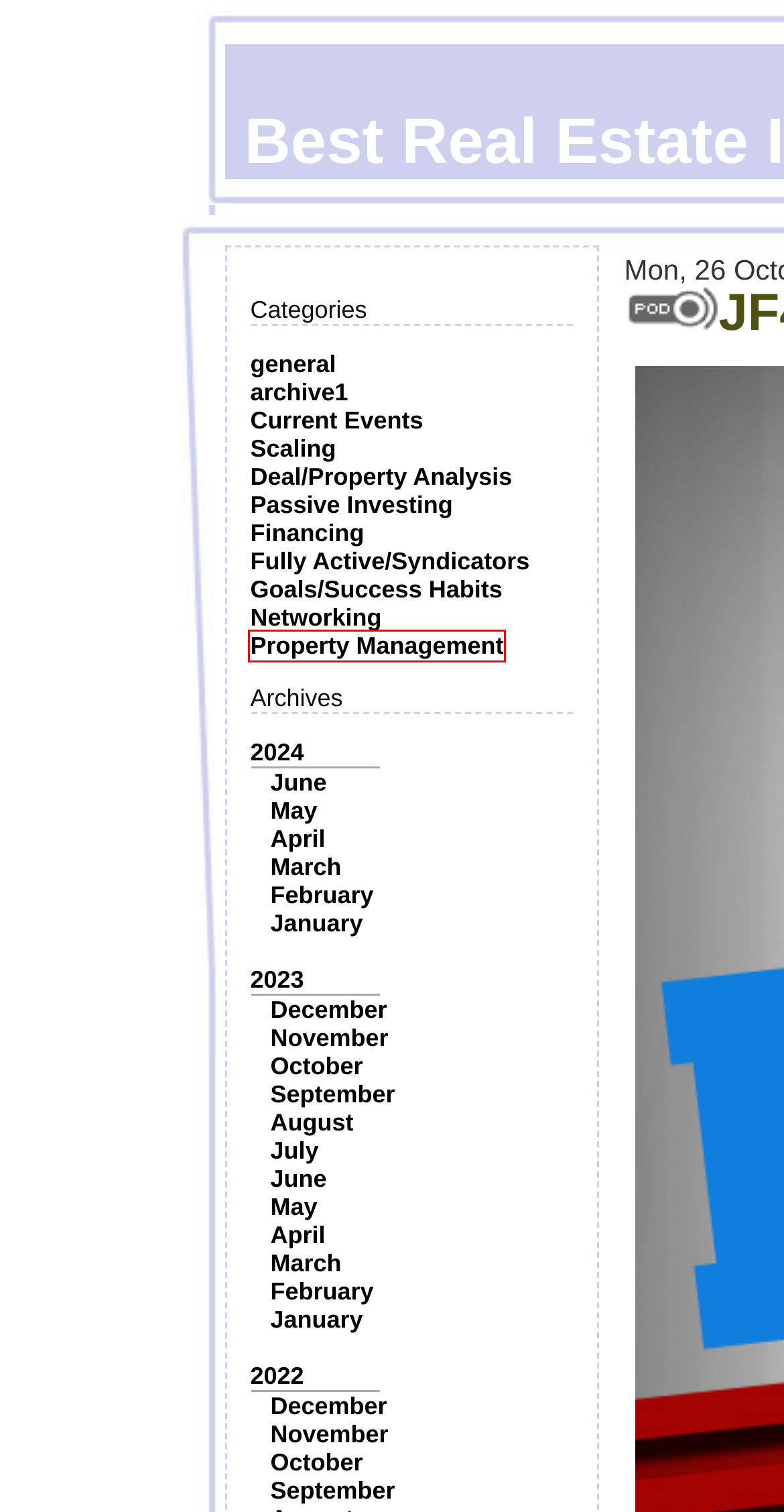Review the screenshot of a webpage that includes a red bounding box. Choose the webpage description that best matches the new webpage displayed after clicking the element within the bounding box. Here are the candidates:
A. Best Real Estate Investing Advice Ever (general)
B. Best Real Estate Investing Advice Ever (Passive Investing)
C. Best Real Estate Investing Advice Ever (Scaling)
D. Best Real Estate Investing Advice Ever (Property Management)
E. Best Real Estate Investing Advice Ever (archive1)
F. Best Real Estate Investing Advice Ever
G. Best Real Estate Investing Advice Ever (Networking)
H. Best Real Estate Investing Advice Ever (Financing)

D